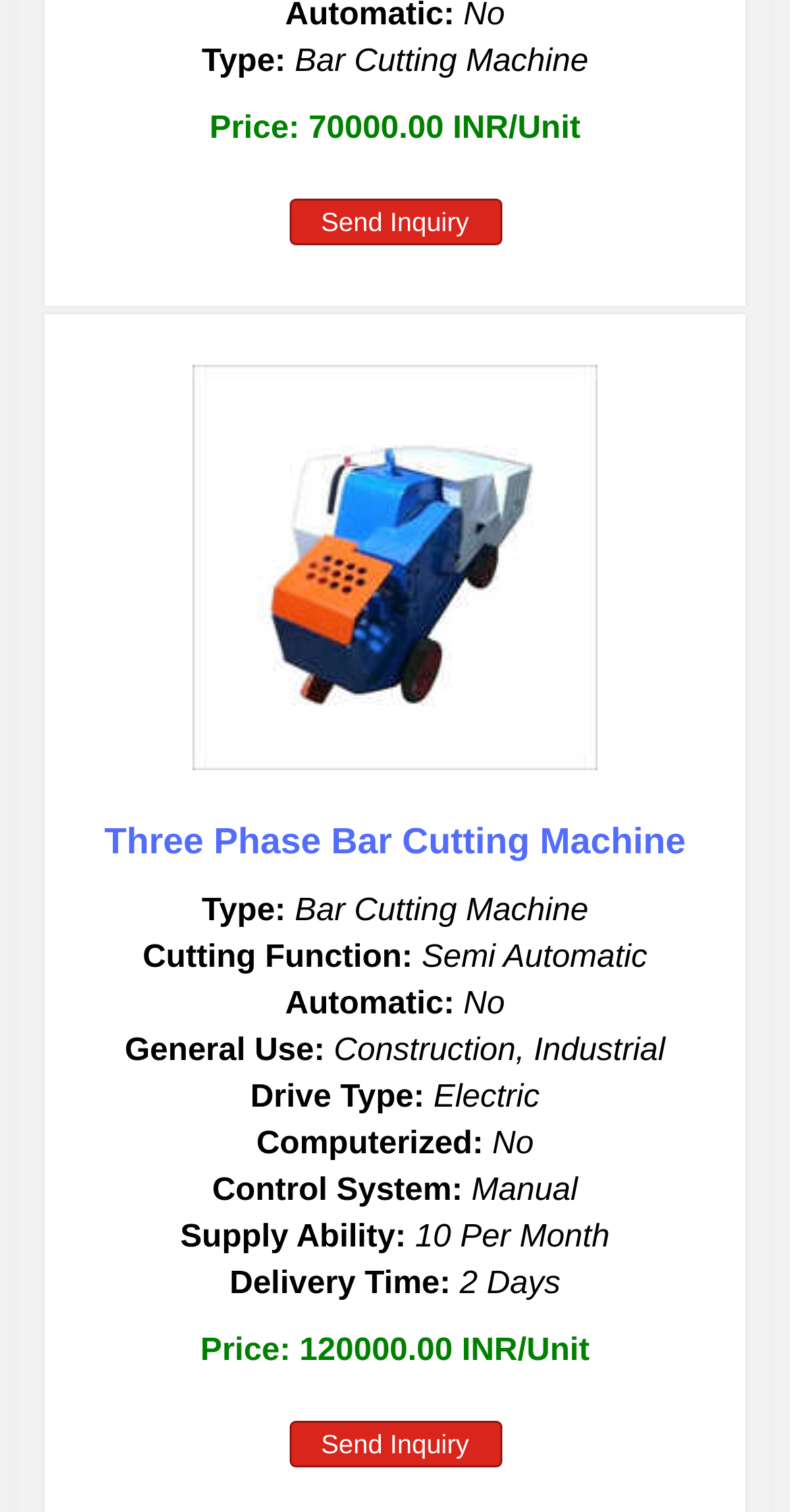Based on the provided description, "Three Phase Bar Cutting Machine", find the bounding box of the corresponding UI element in the screenshot.

[0.121, 0.543, 0.879, 0.571]